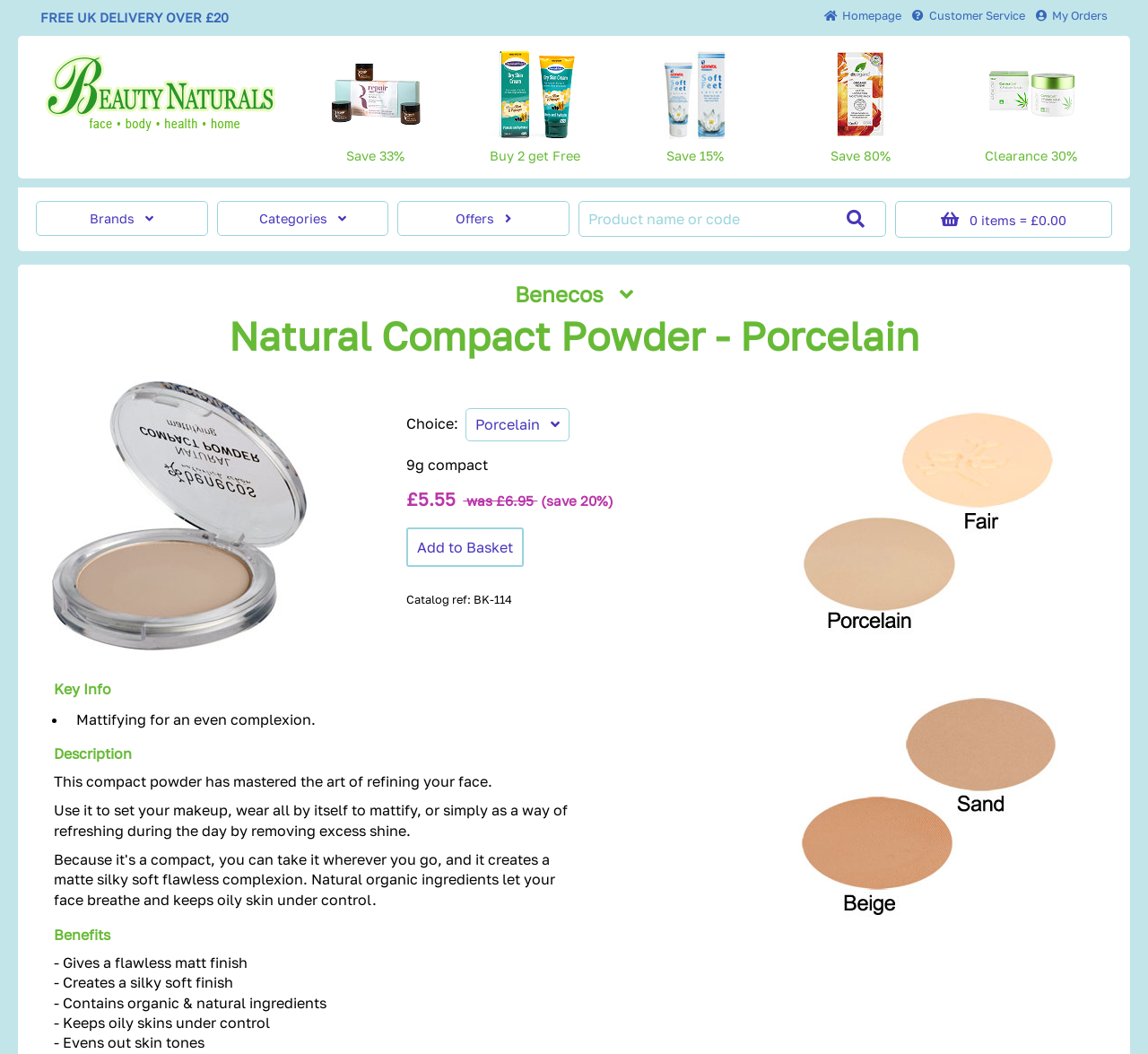What is the catalog reference of the product?
Please ensure your answer is as detailed and informative as possible.

The catalog reference of the product is mentioned at the bottom of the product description as 'Catalog ref: BK-114', which is a unique identifier for the product.